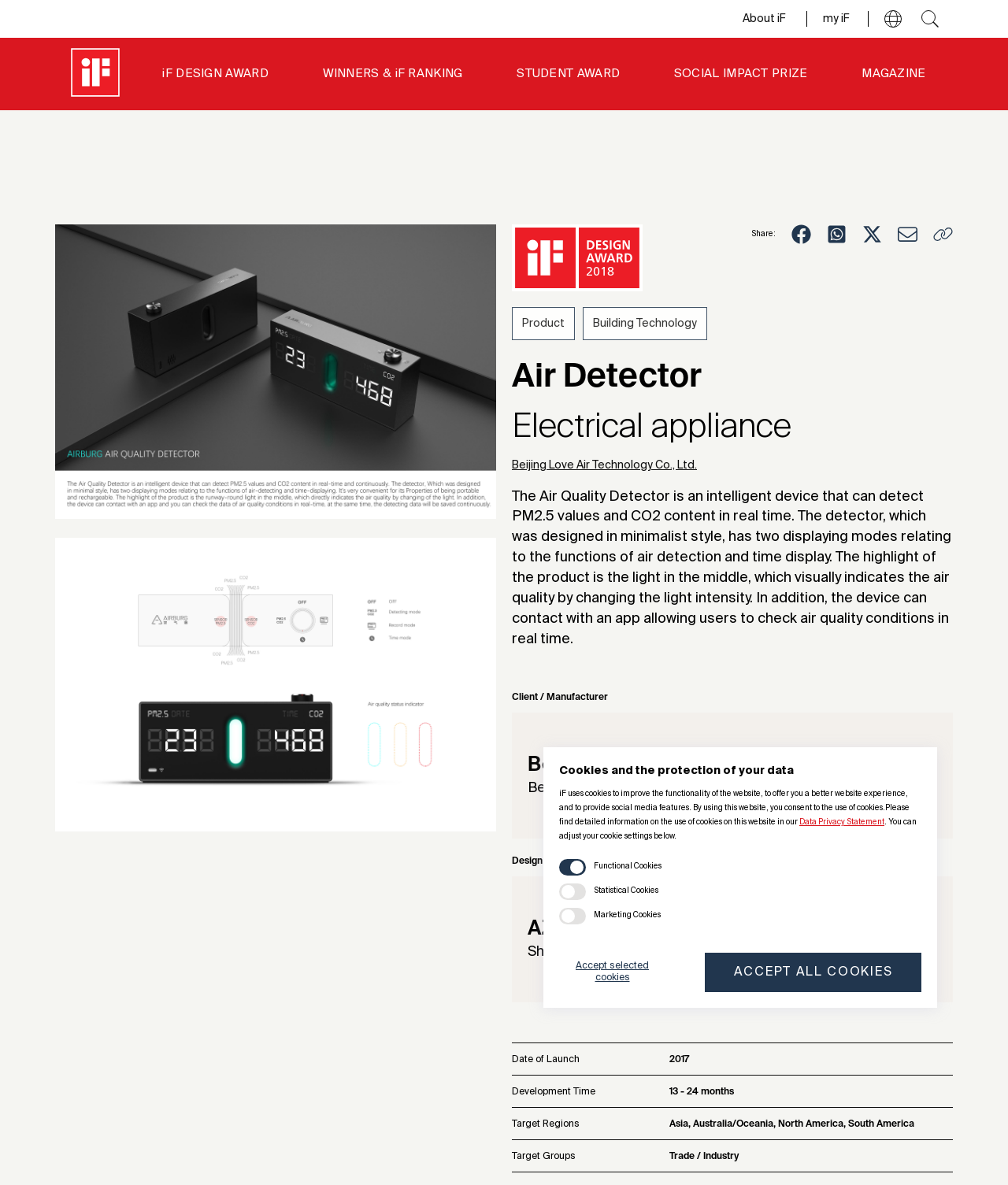Find the bounding box coordinates of the area that needs to be clicked in order to achieve the following instruction: "Click the 'Product' button". The coordinates should be specified as four float numbers between 0 and 1, i.e., [left, top, right, bottom].

[0.508, 0.259, 0.57, 0.287]